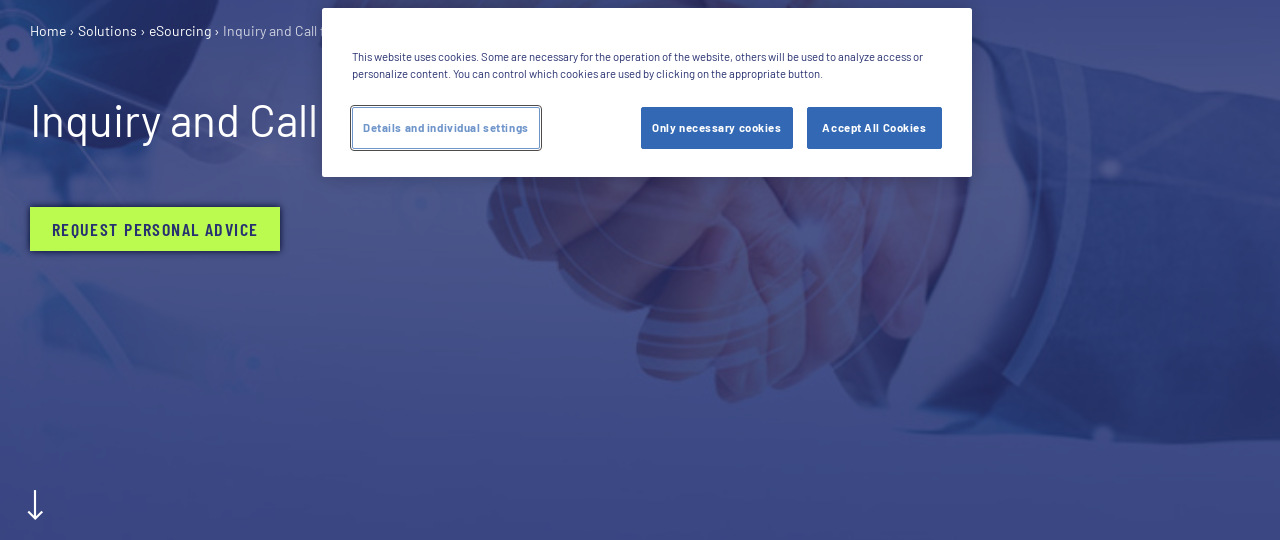Please respond to the question using a single word or phrase:
What is the invitation on the prominent button?

REQUEST PERSONAL ADVICE